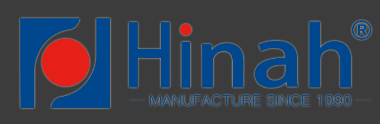Utilize the details in the image to give a detailed response to the question: What is the year mentioned in the slogan?

The slogan 'Manufacture Since 1990' highlights the company's long-standing presence in its industry, emphasizing its experience and expertise.